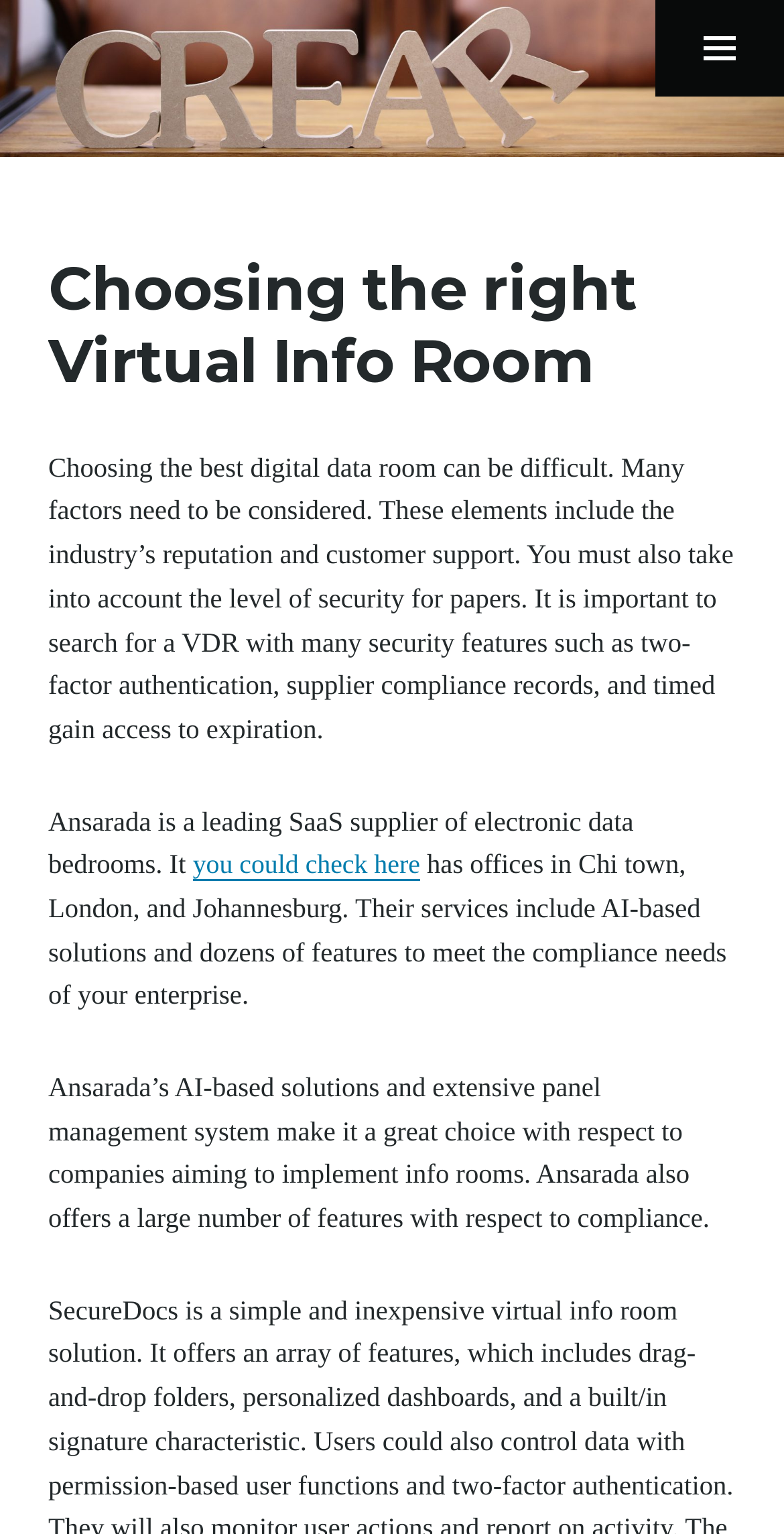Determine the bounding box coordinates for the UI element with the following description: "Reports". The coordinates should be four float numbers between 0 and 1, represented as [left, top, right, bottom].

None